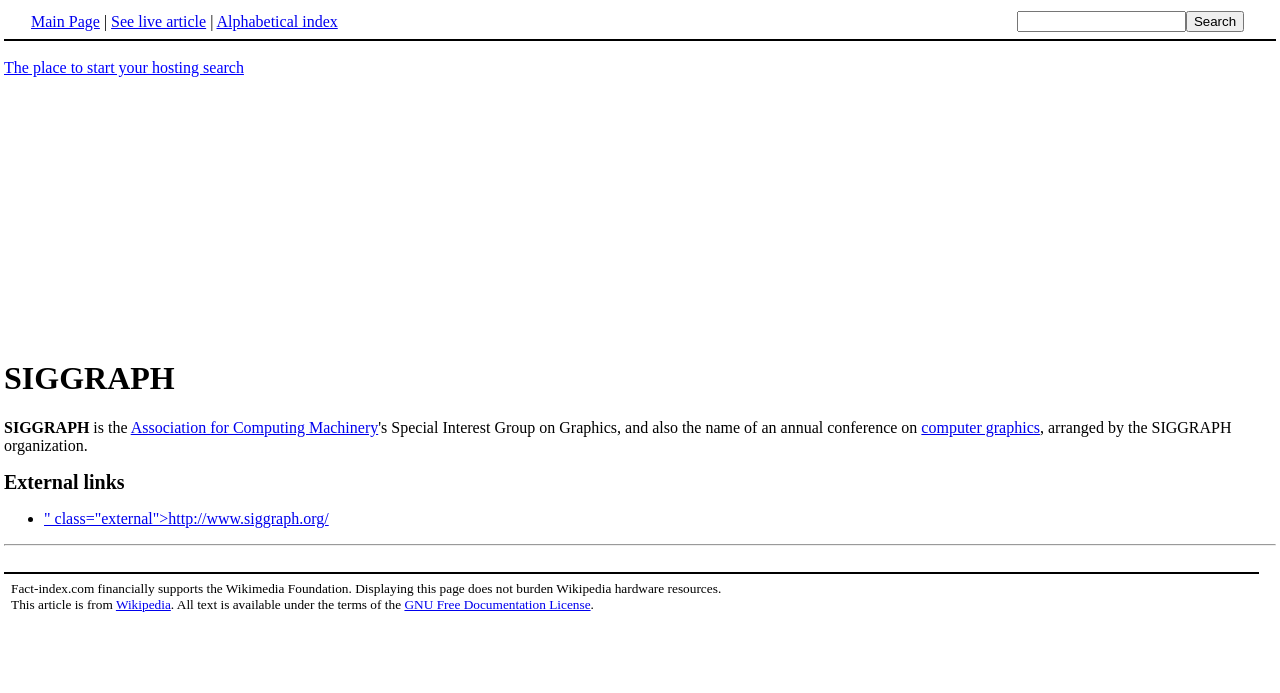What is the purpose of the textbox?
Answer the question with a single word or phrase derived from the image.

Search